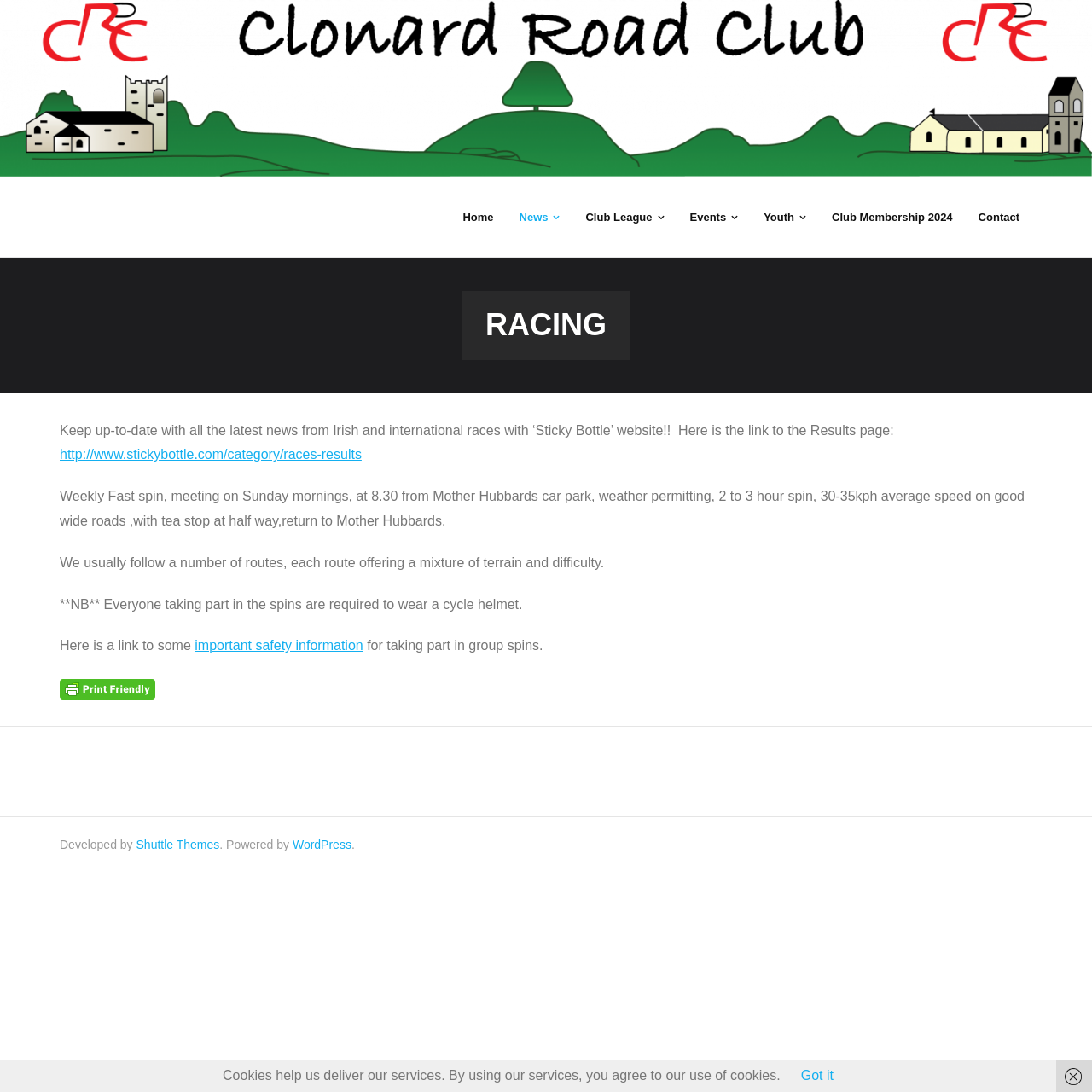What is the name of the theme developer?
Refer to the image and answer the question using a single word or phrase.

Shuttle Themes